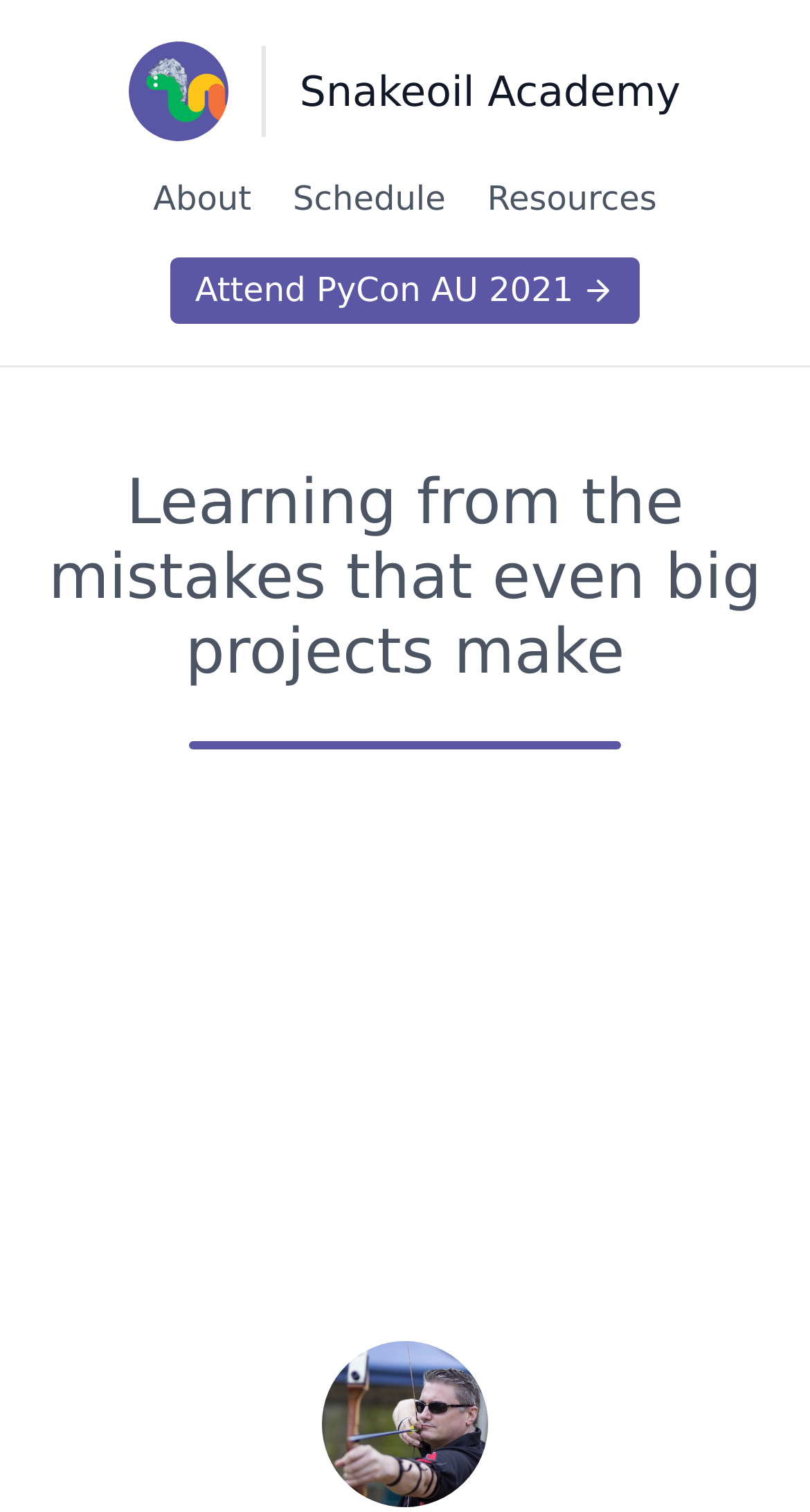Using the element description provided, determine the bounding box coordinates in the format (top-left x, top-left y, bottom-right x, bottom-right y). Ensure that all values are floating point numbers between 0 and 1. Element description: Attend PyCon AU 2021

[0.21, 0.17, 0.79, 0.214]